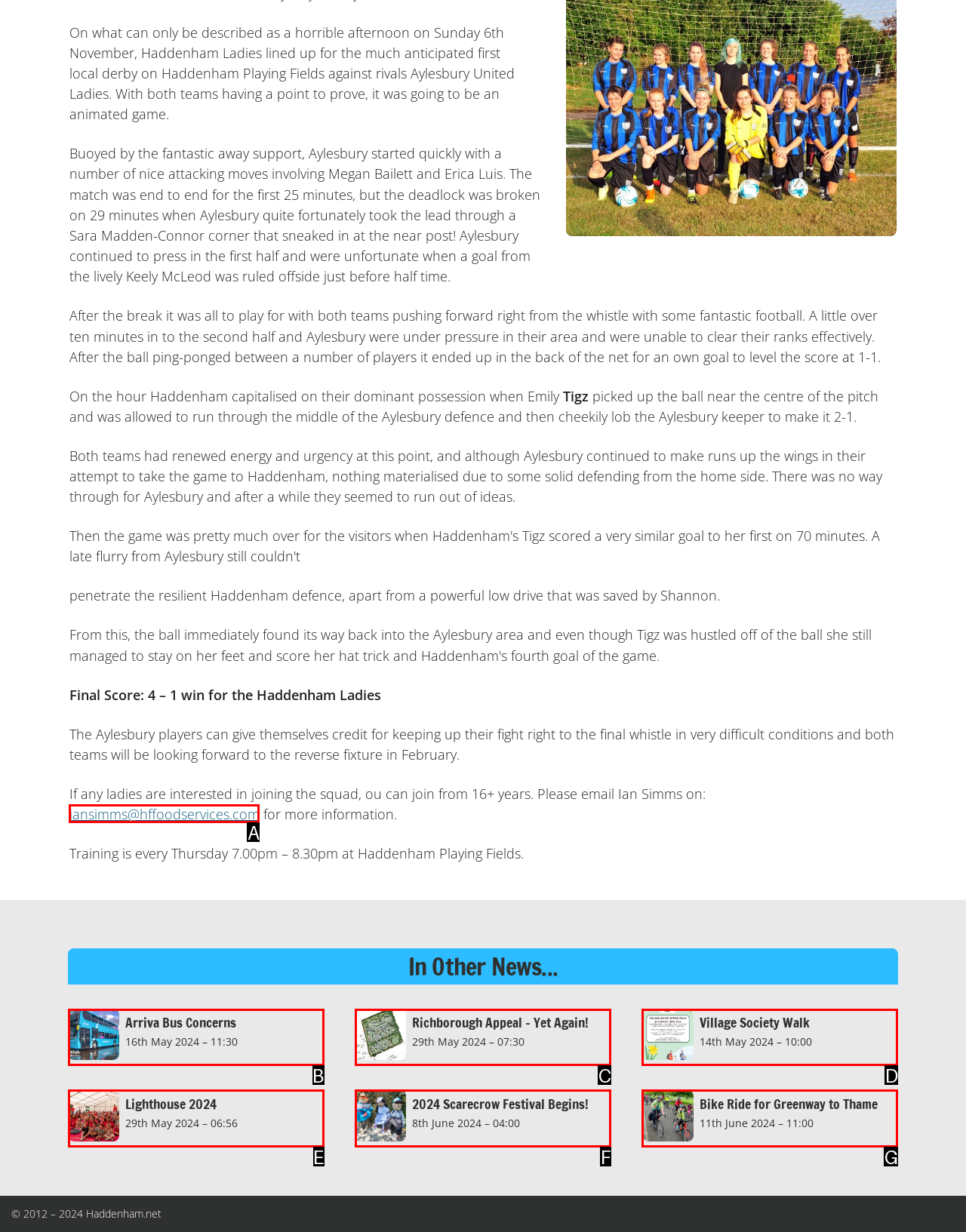With the description: iansimms@hffoodservices.com, find the option that corresponds most closely and answer with its letter directly.

A